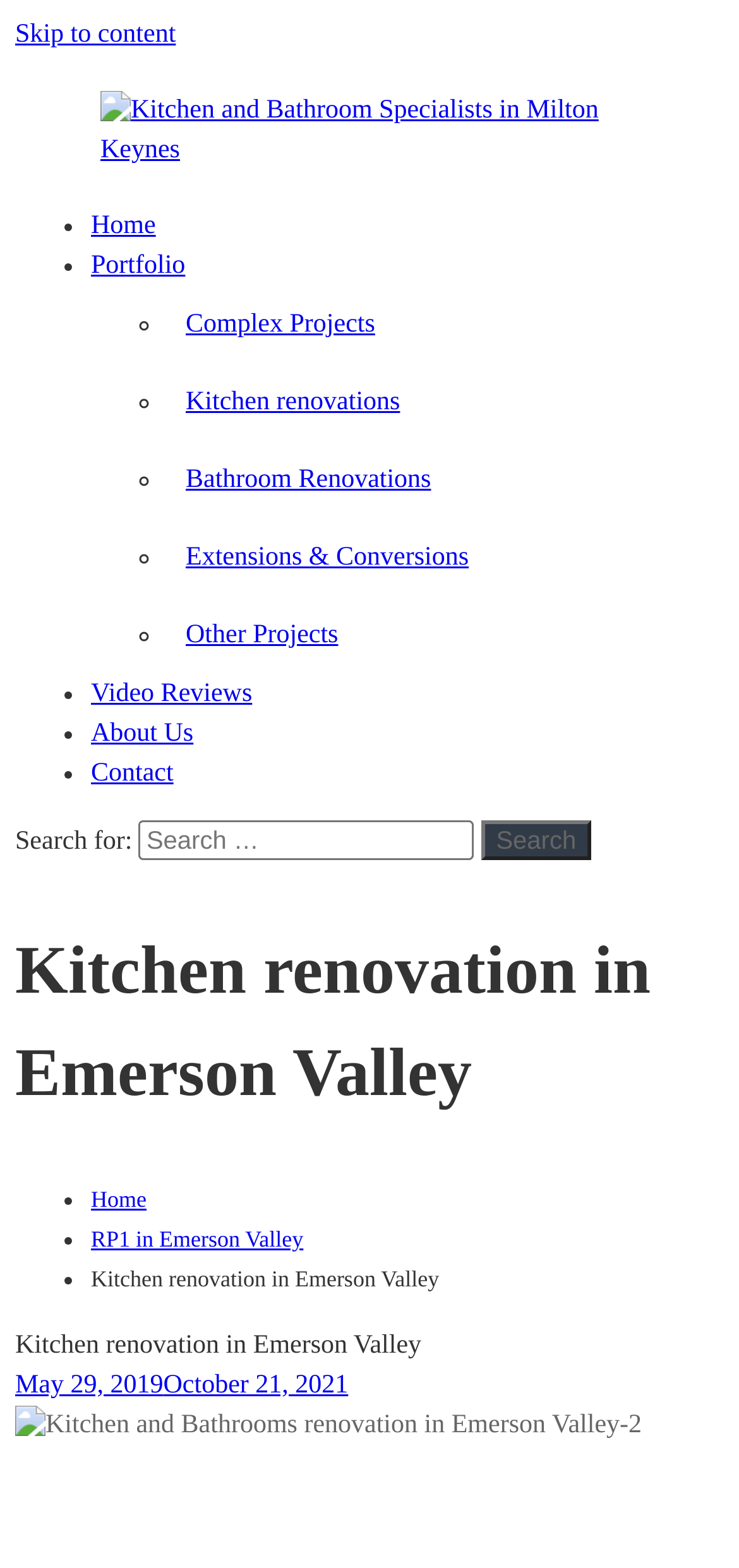Please identify the coordinates of the bounding box that should be clicked to fulfill this instruction: "Click on 'Search'".

[0.651, 0.523, 0.8, 0.549]